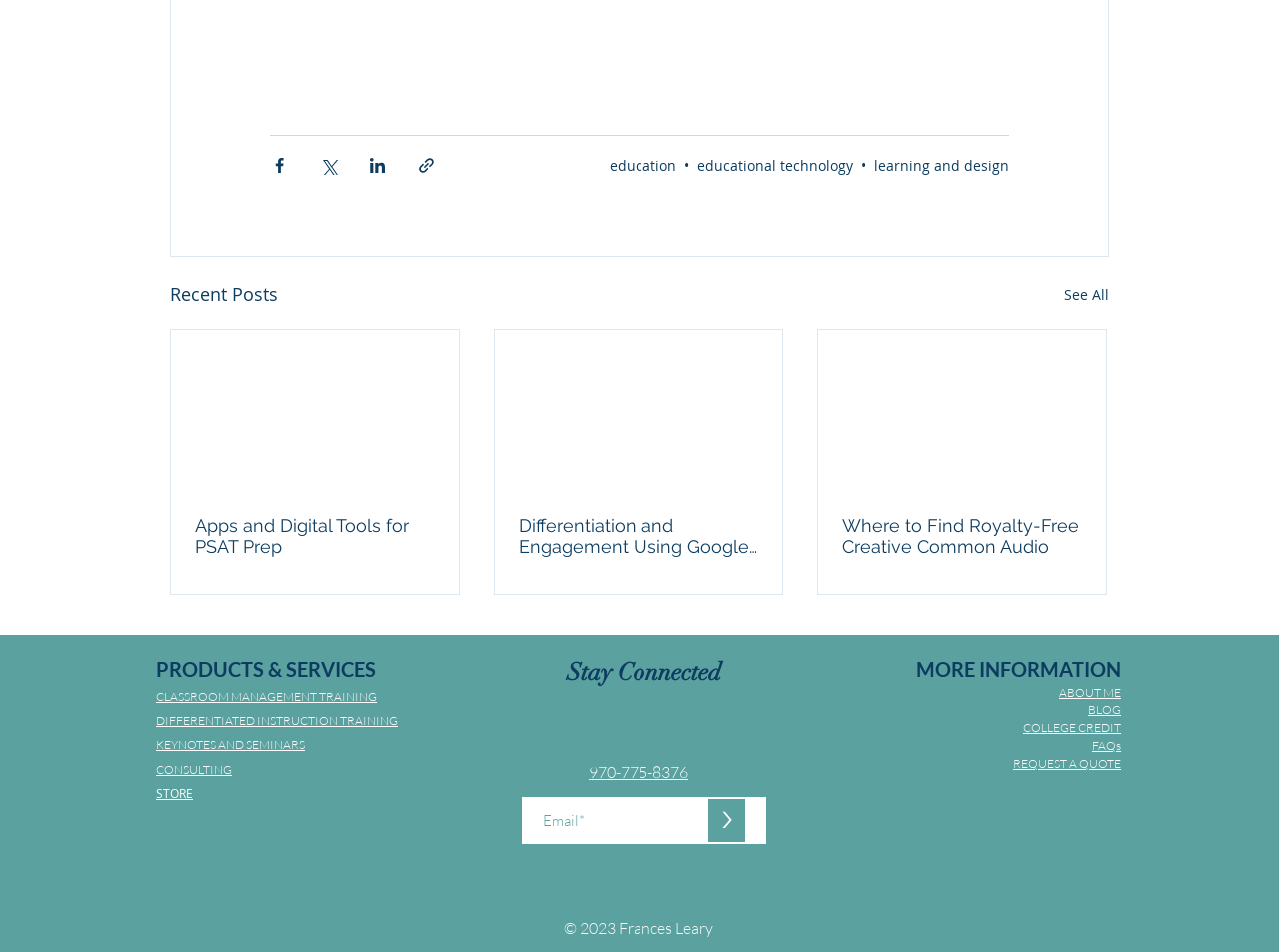What is the category of the links under 'Recent Posts'?
Use the information from the screenshot to give a comprehensive response to the question.

The links under 'Recent Posts' are categorized under education, as they include topics such as 'Apps and Digital Tools for PSAT Prep', 'Differentiation and Engagement Using Google Slides', and 'Where to Find Royalty-Free Creative Common Audio'.